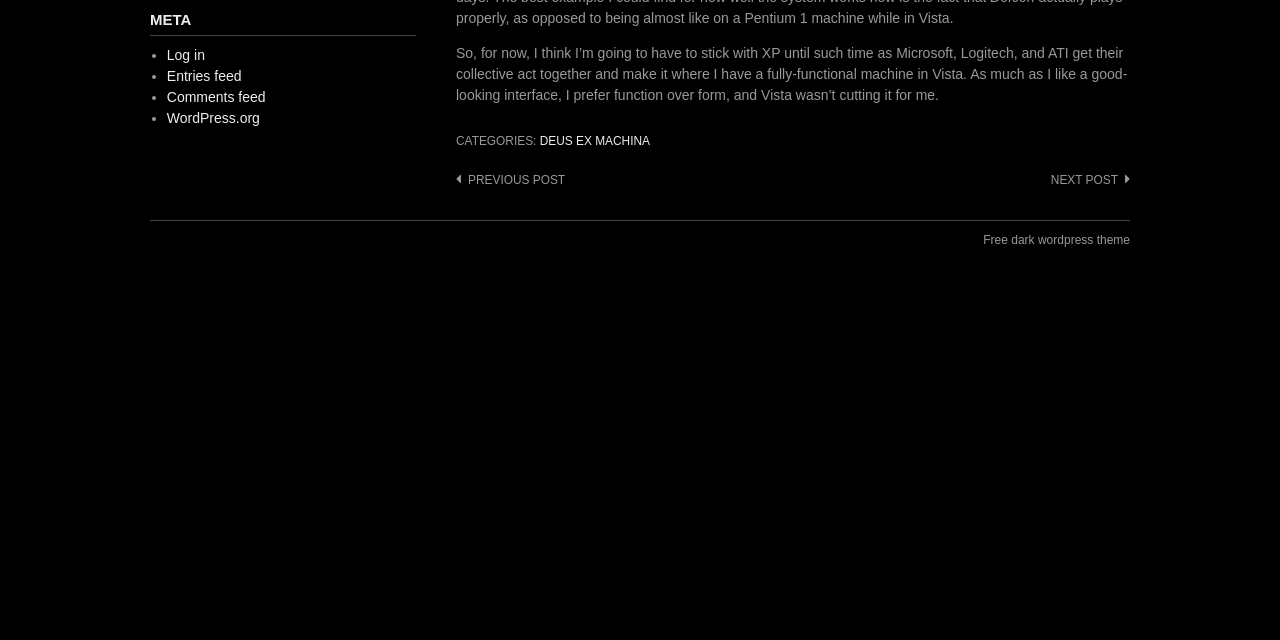Identify the bounding box coordinates for the UI element described as: "Log in". The coordinates should be provided as four floats between 0 and 1: [left, top, right, bottom].

[0.13, 0.074, 0.16, 0.099]